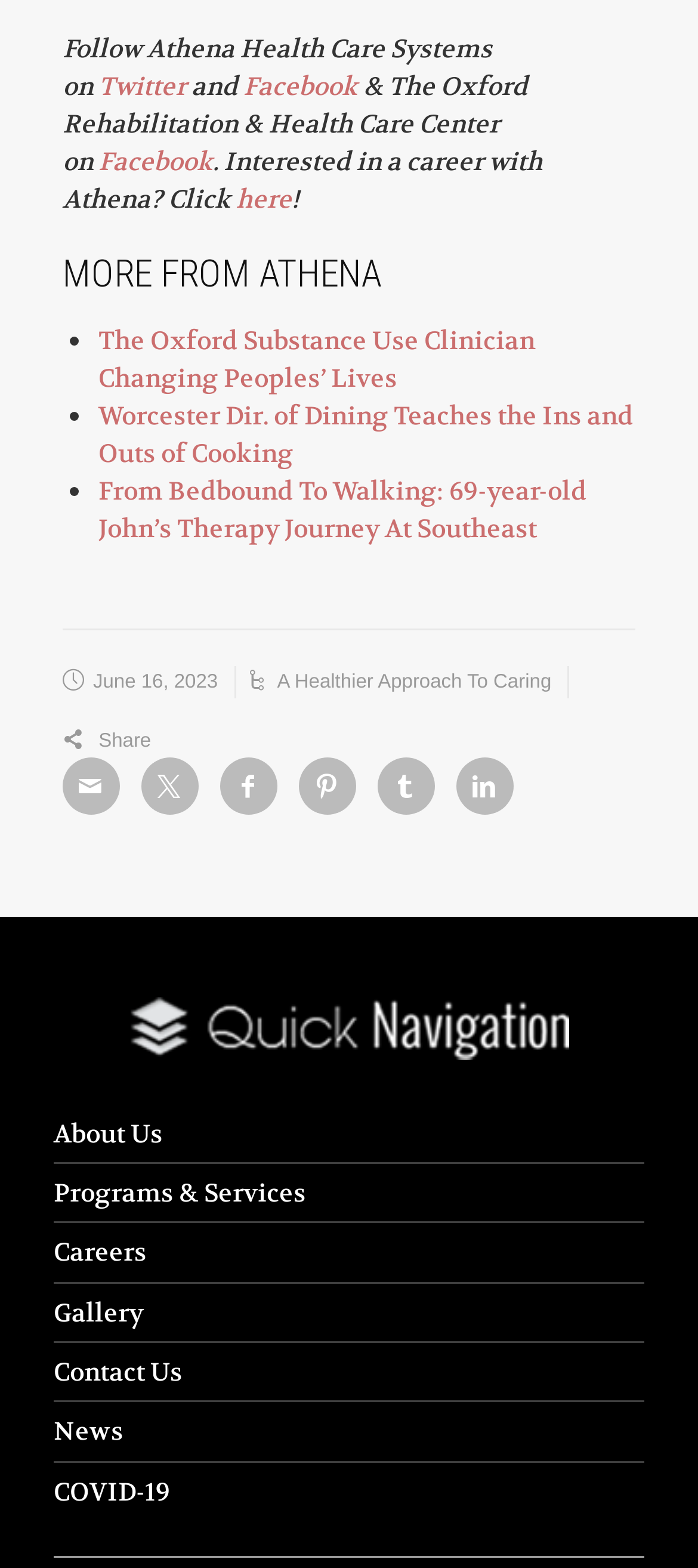Answer the following query with a single word or phrase:
What is the date of the latest news article?

June 16, 2023